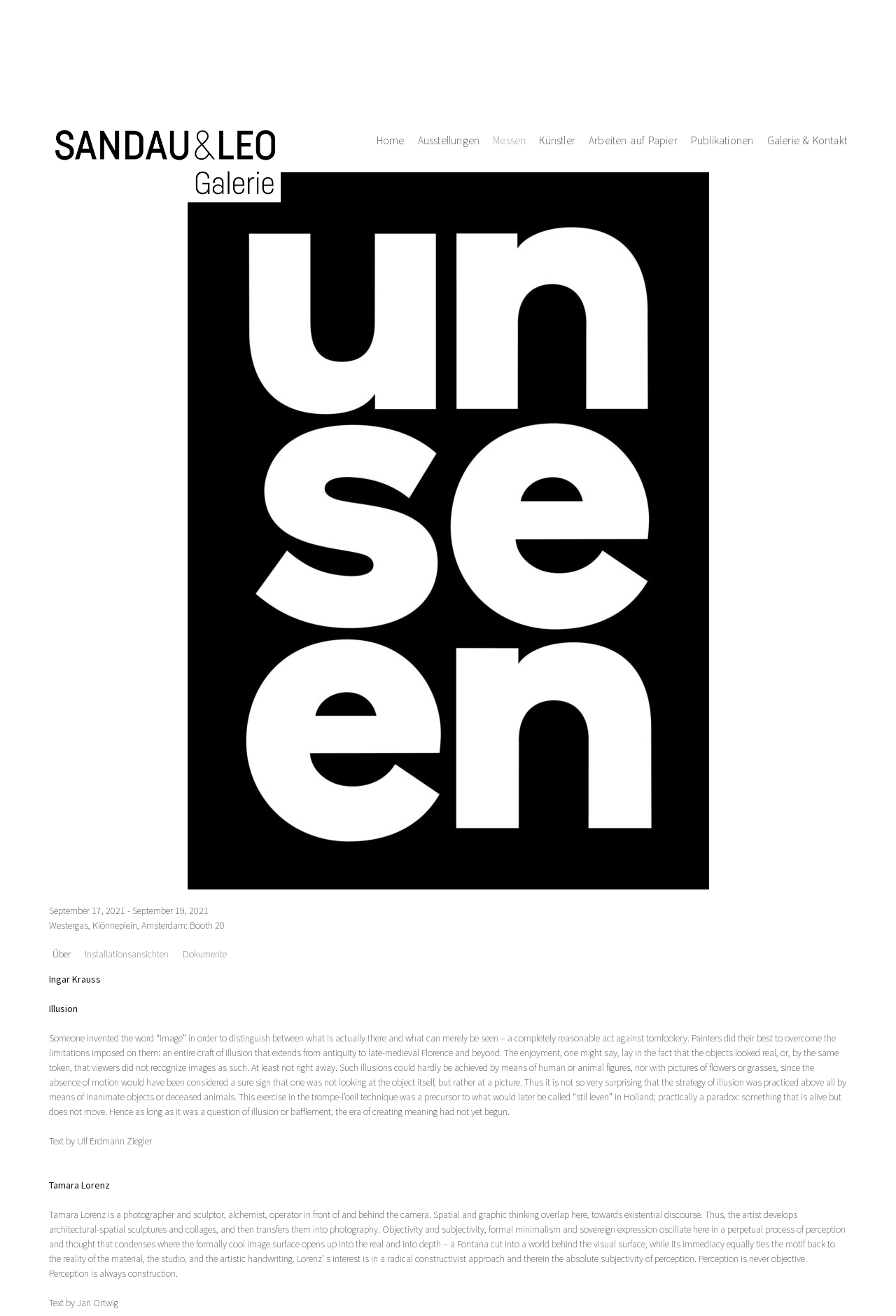How many tabs are there in the tablist?
Refer to the screenshot and deliver a thorough answer to the question presented.

I found the answer by looking at the tablist element which contains three tabs: 'Über', 'Installationsansichten', and 'Dokumente'.